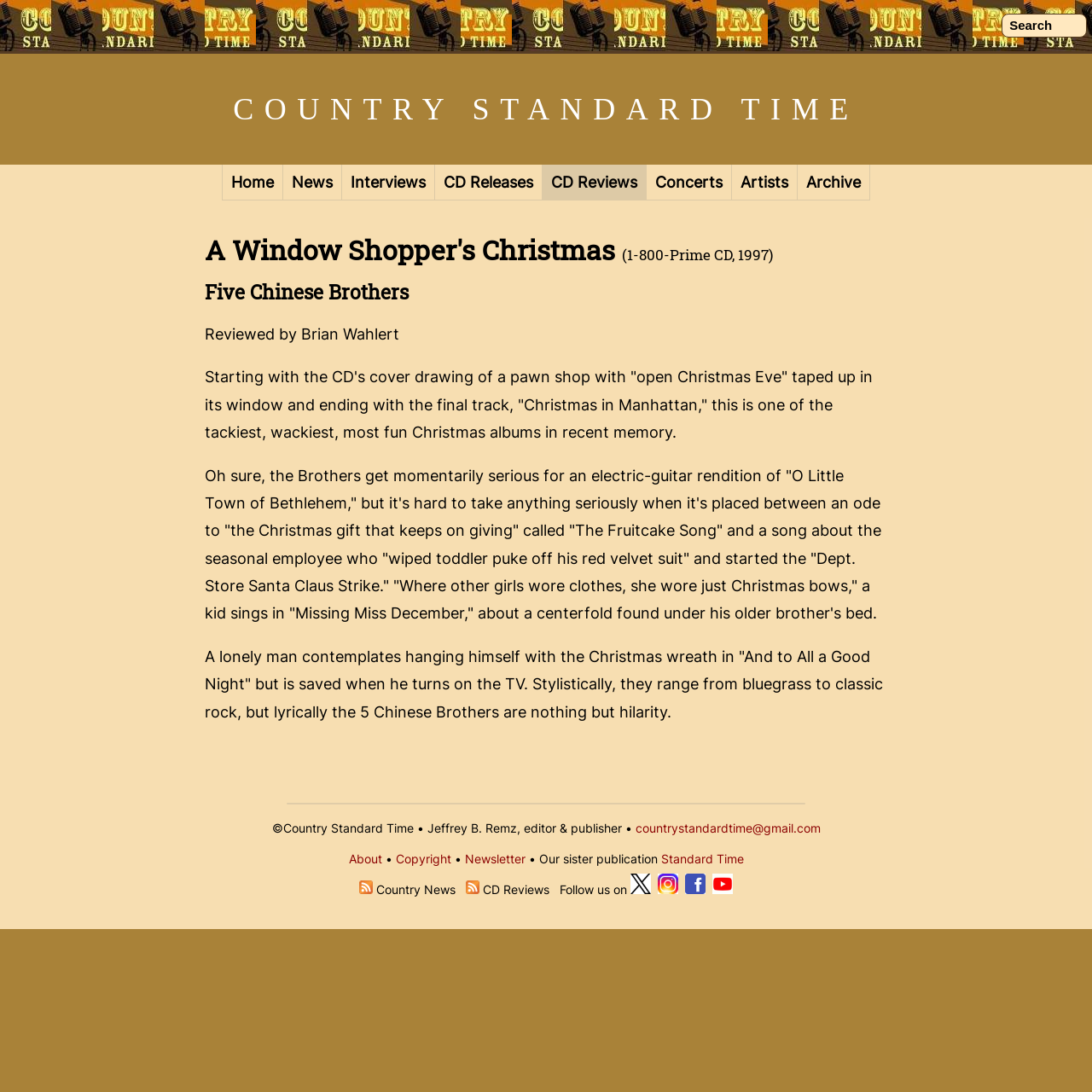Answer with a single word or phrase: 
What is the name of the album being reviewed?

A Window Shopper's Christmas